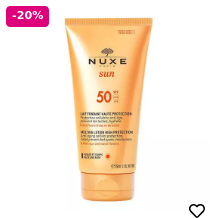What is the purpose of the heart icon below the product?
Craft a detailed and extensive response to the question.

The heart icon below the product is typically used to represent a 'save for later' function, allowing users to bookmark the item for future purchase consideration.